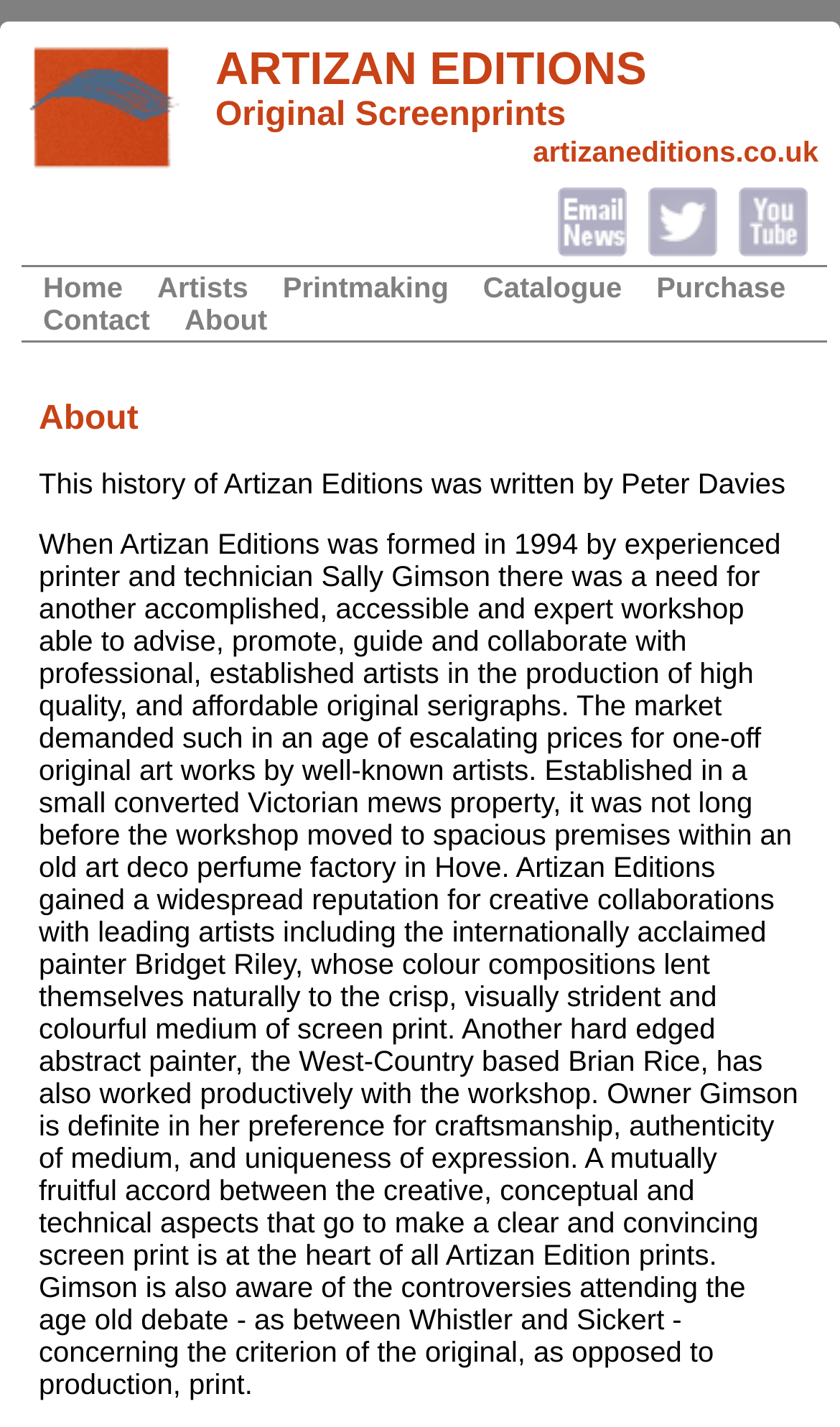Please determine the bounding box coordinates of the element to click in order to execute the following instruction: "Click the 'Sign up for Email News' link". The coordinates should be four float numbers between 0 and 1, specified as [left, top, right, bottom].

[0.651, 0.163, 0.759, 0.186]